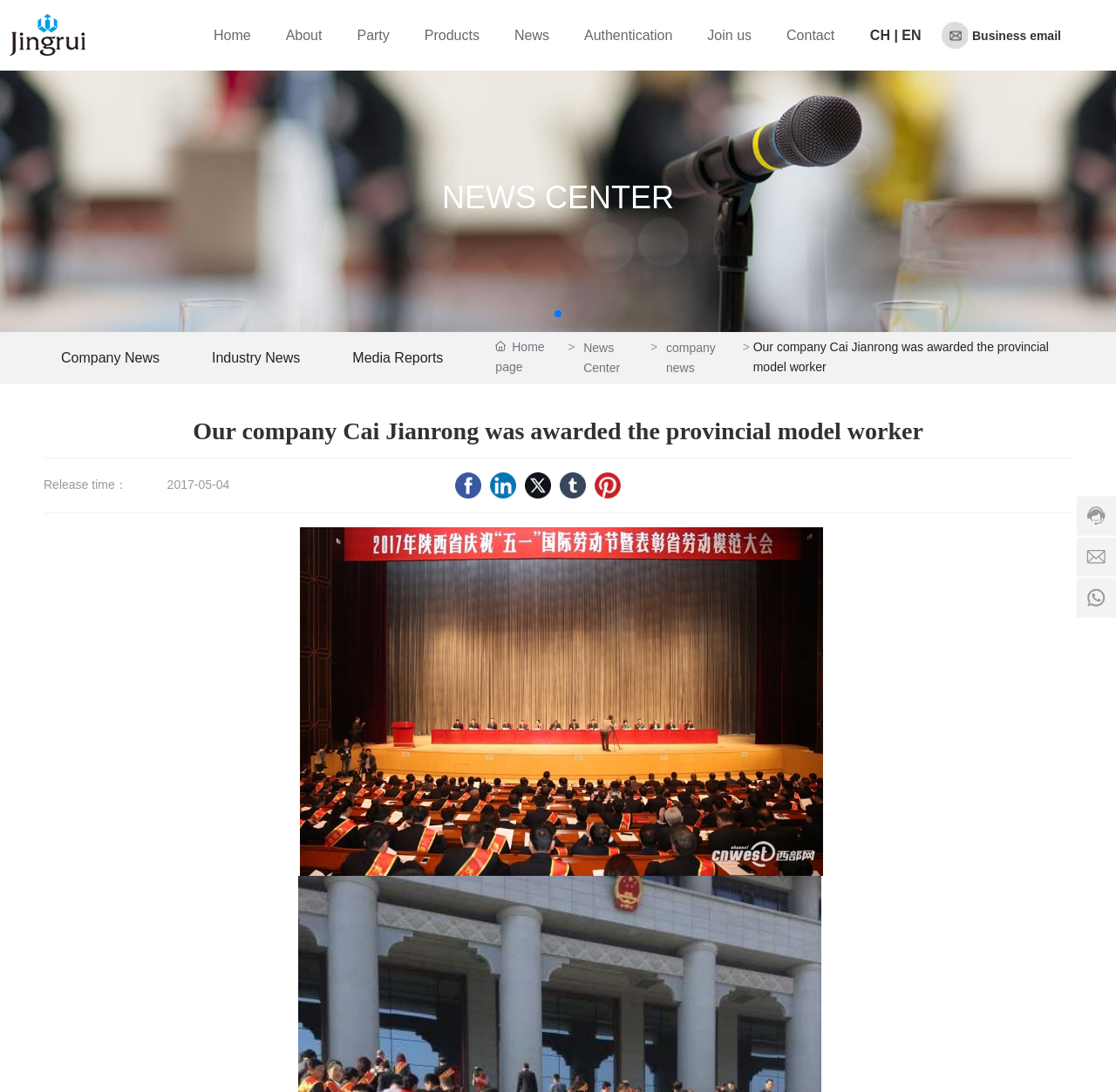How many social media links are there?
Refer to the screenshot and respond with a concise word or phrase.

5